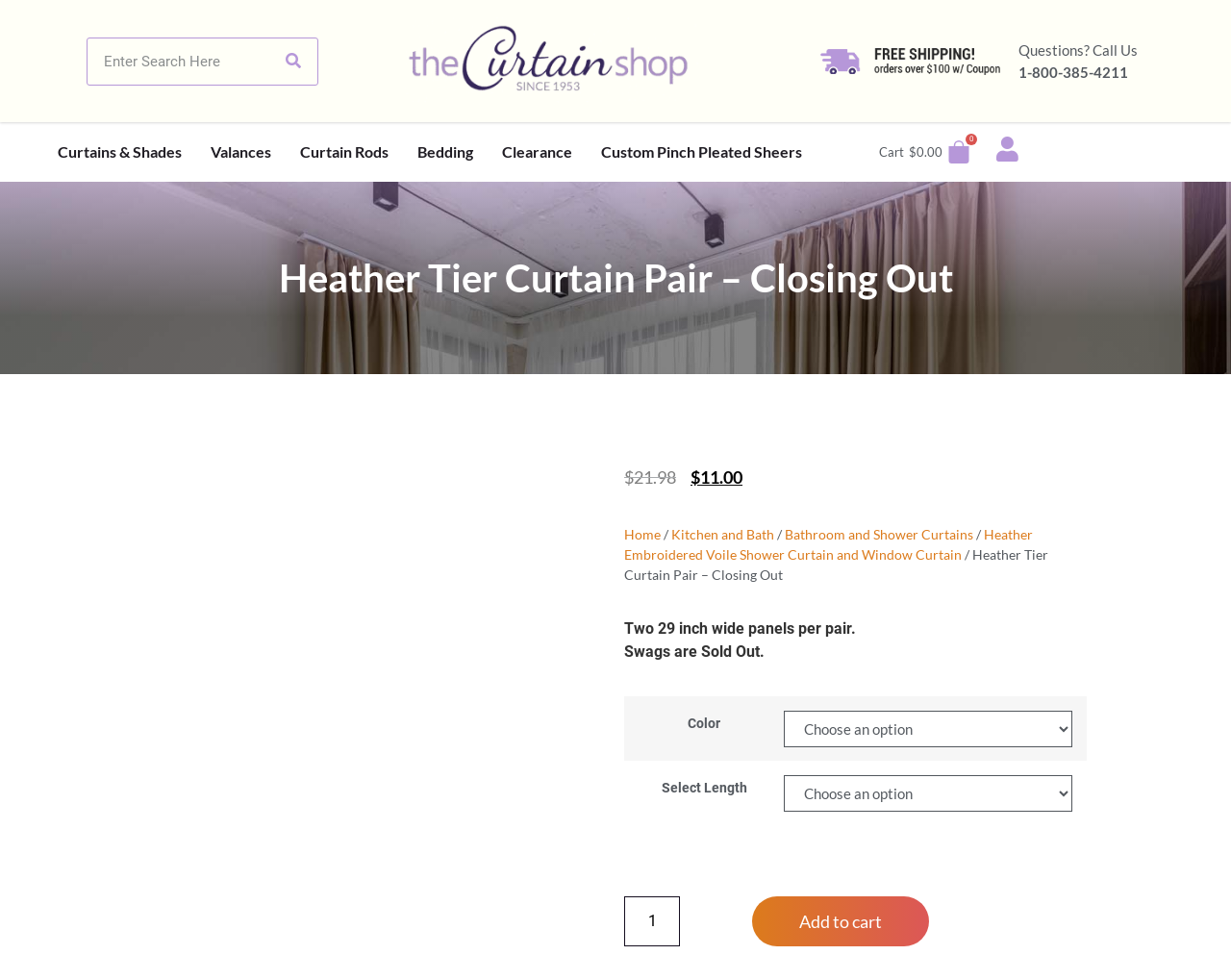Pinpoint the bounding box coordinates of the clickable element to carry out the following instruction: "Click the link to read about the benefits of yoga for entrepreneurs."

None